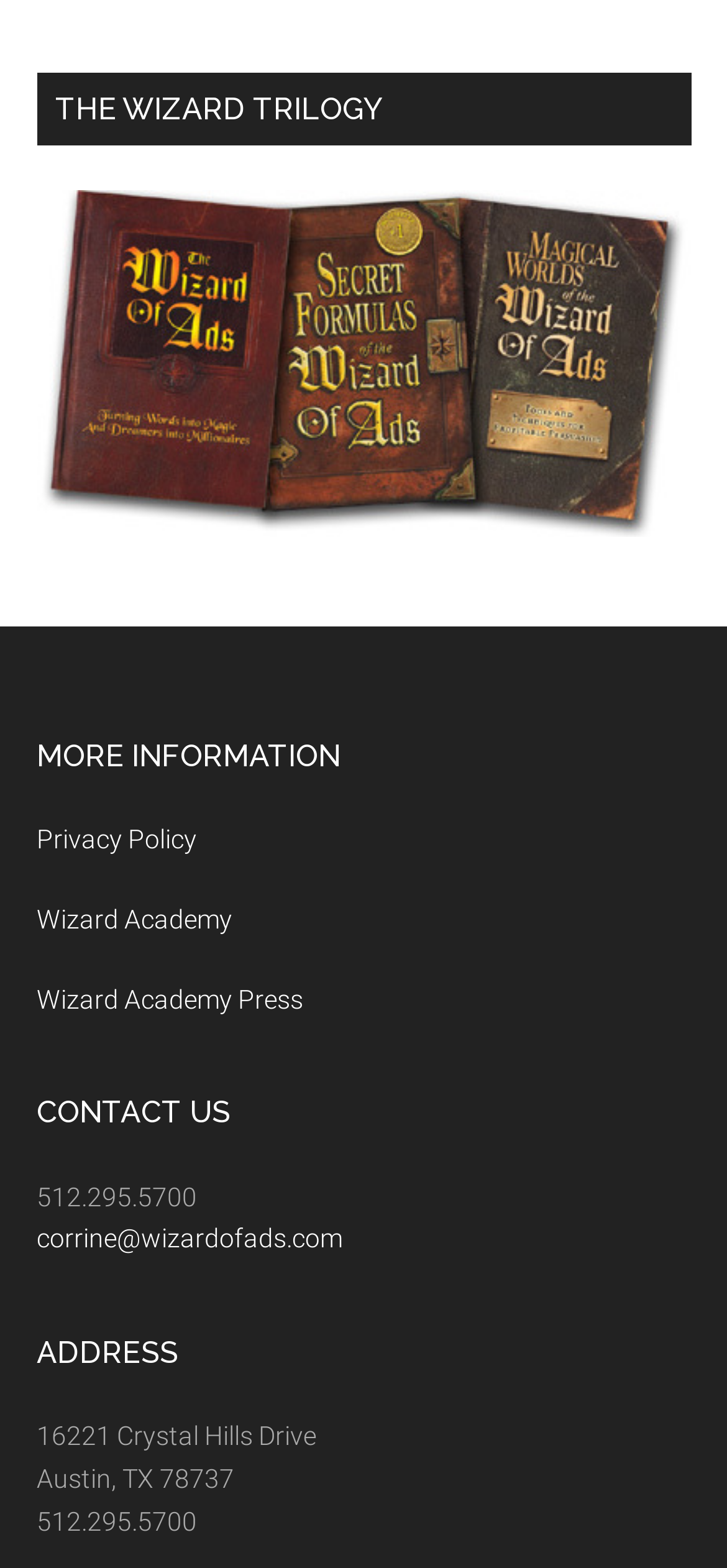Using the information in the image, give a detailed answer to the following question: What is the email address to contact?

The link 'corrine@wizardofads.com' is present on the webpage under the 'CONTACT US' heading, suggesting that it is the email address to contact.